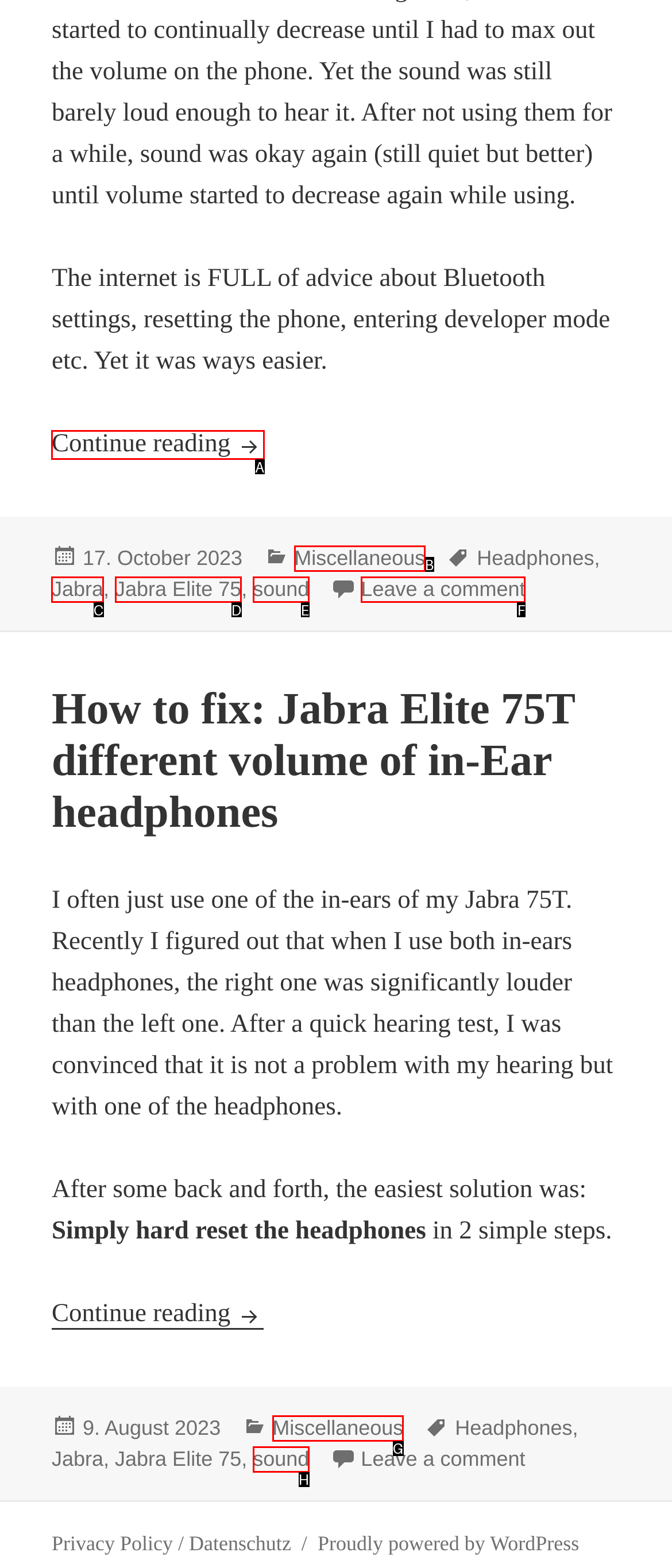Select the letter that corresponds to the UI element described as: Jabra Elite 75
Answer by providing the letter from the given choices.

D